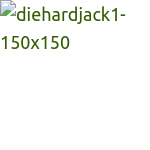Explain the image in a detailed way.

The image associated with the review of "Tales from the Borderlands" appears to depict an icon or thumbnail labeled 'diehardjack1-150x150'. This visual element likely relates to a character or theme from the game, enhancing the context of the discussion surrounding the gaming experience. The review discusses frustrations related to performance issues on the PS3, emphasizing narrative and character-driven aspects that make the game enjoyable despite technical shortcomings. This image serves to visually anchor the content, which focuses on player choices, action sequences, and the overall conclusion of the season, inviting readers to engage more deeply with the review's insights.